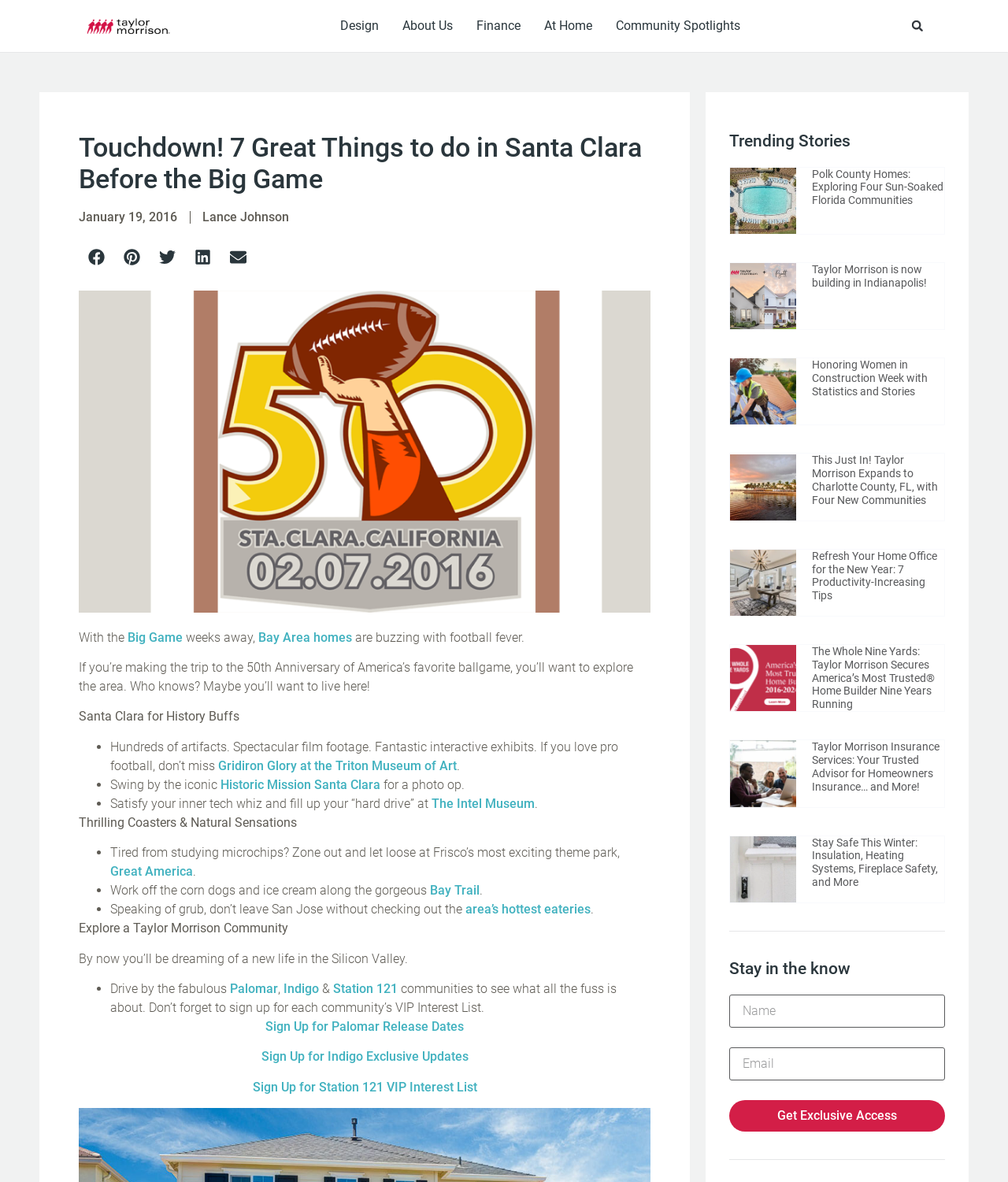Provide the bounding box coordinates of the HTML element described by the text: "aria-label="Share on email"". The coordinates should be in the format [left, top, right, bottom] with values between 0 and 1.

[0.219, 0.203, 0.254, 0.233]